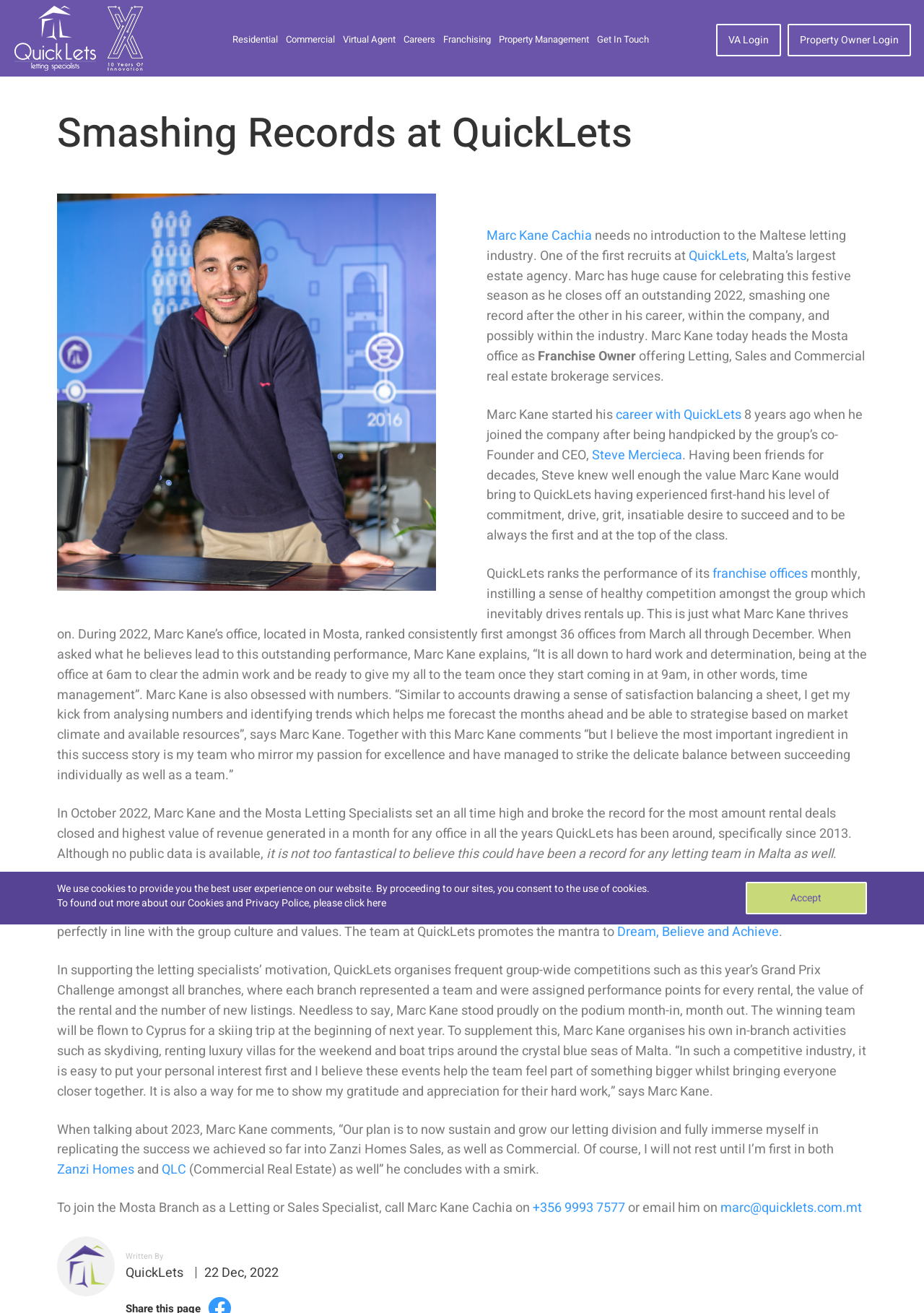Please determine the bounding box coordinates for the element that should be clicked to follow these instructions: "Click on the 'Home' link".

None